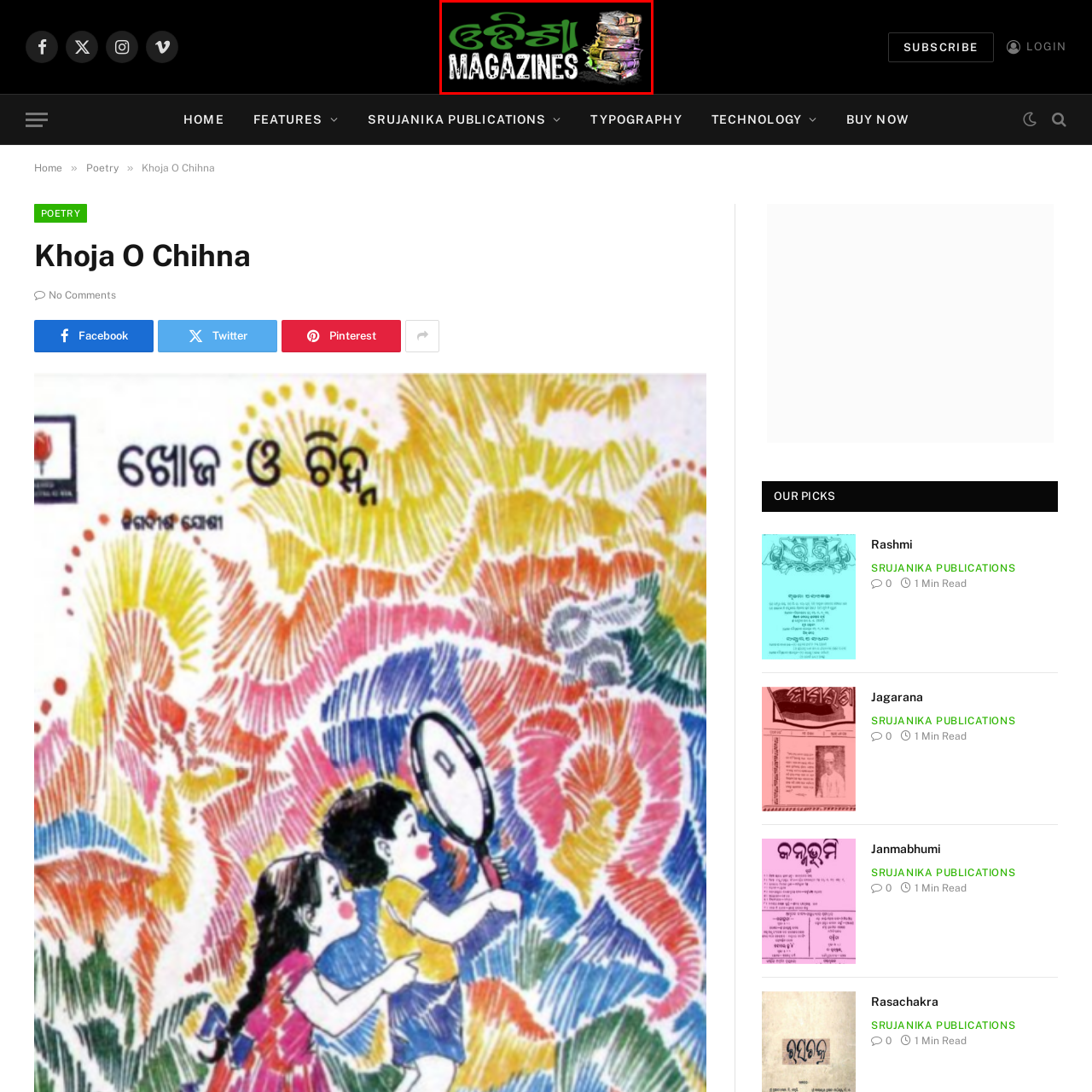What is emphasized by the bold, white lettering?  
Carefully review the image highlighted by the red outline and respond with a comprehensive answer based on the image's content.

The caption states that 'MAGAZINES' is rendered in bold, white lettering, emphasizing the publication's focus, which suggests that the bold font is used to draw attention to the magazine's purpose or objective.